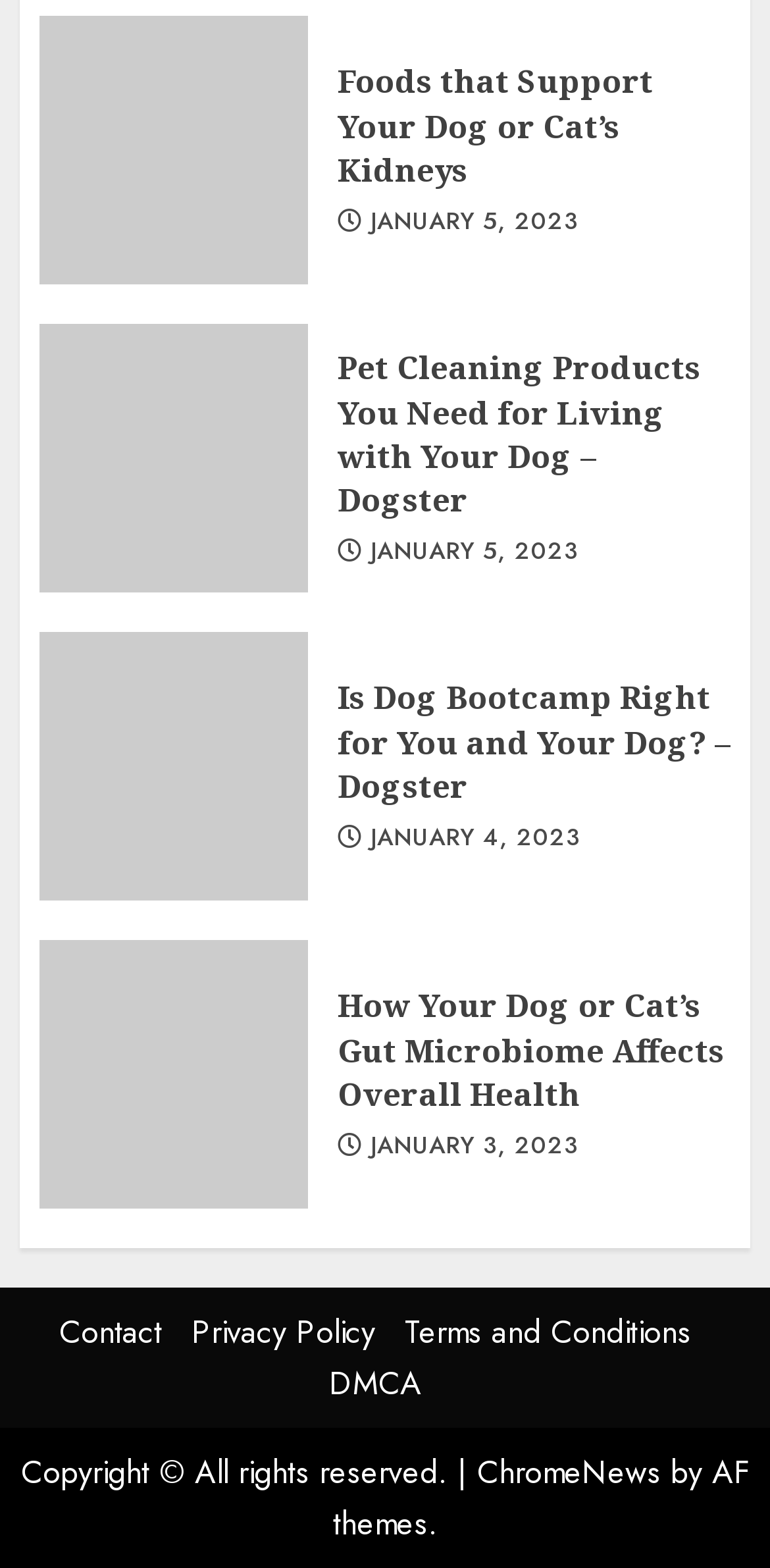Use a single word or phrase to answer the question:
What is the topic of the first article?

Kidneys